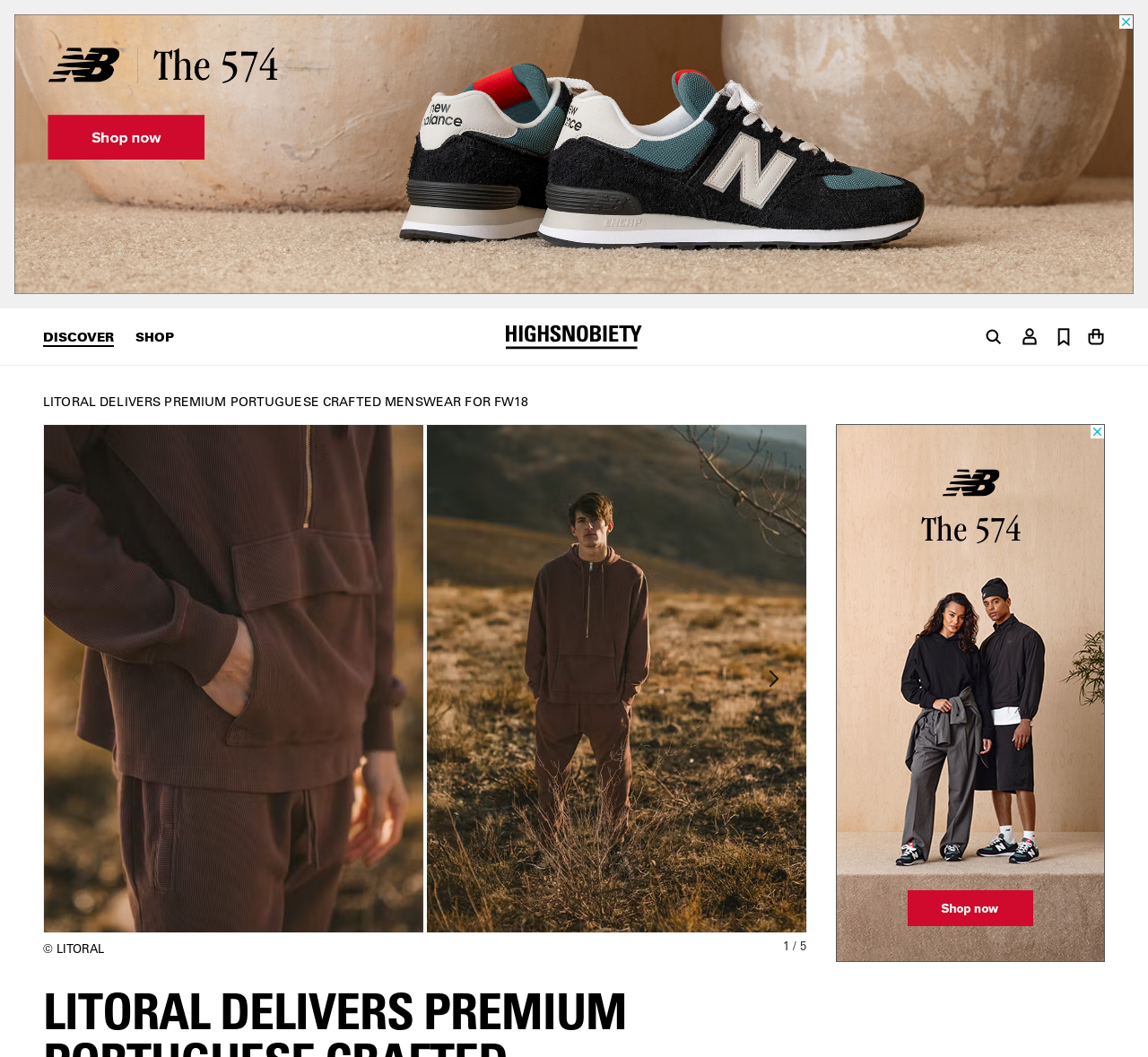Give a one-word or phrase response to the following question: Is there a search function?

Yes